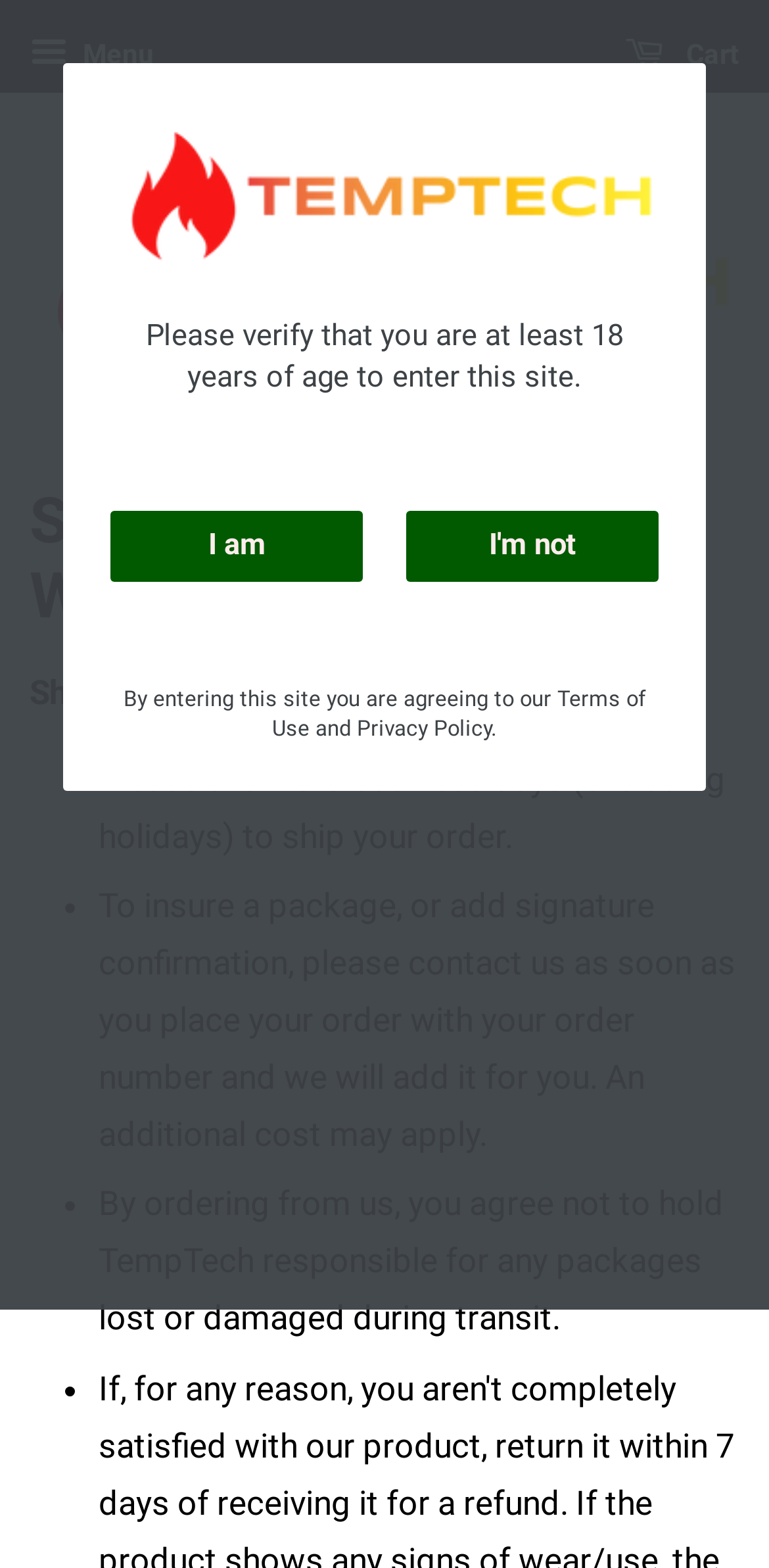Determine the bounding box coordinates for the UI element described. Format the coordinates as (top-left x, top-left y, bottom-right x, bottom-right y) and ensure all values are between 0 and 1. Element description: alt="TempTech"

[0.038, 0.11, 0.962, 0.239]